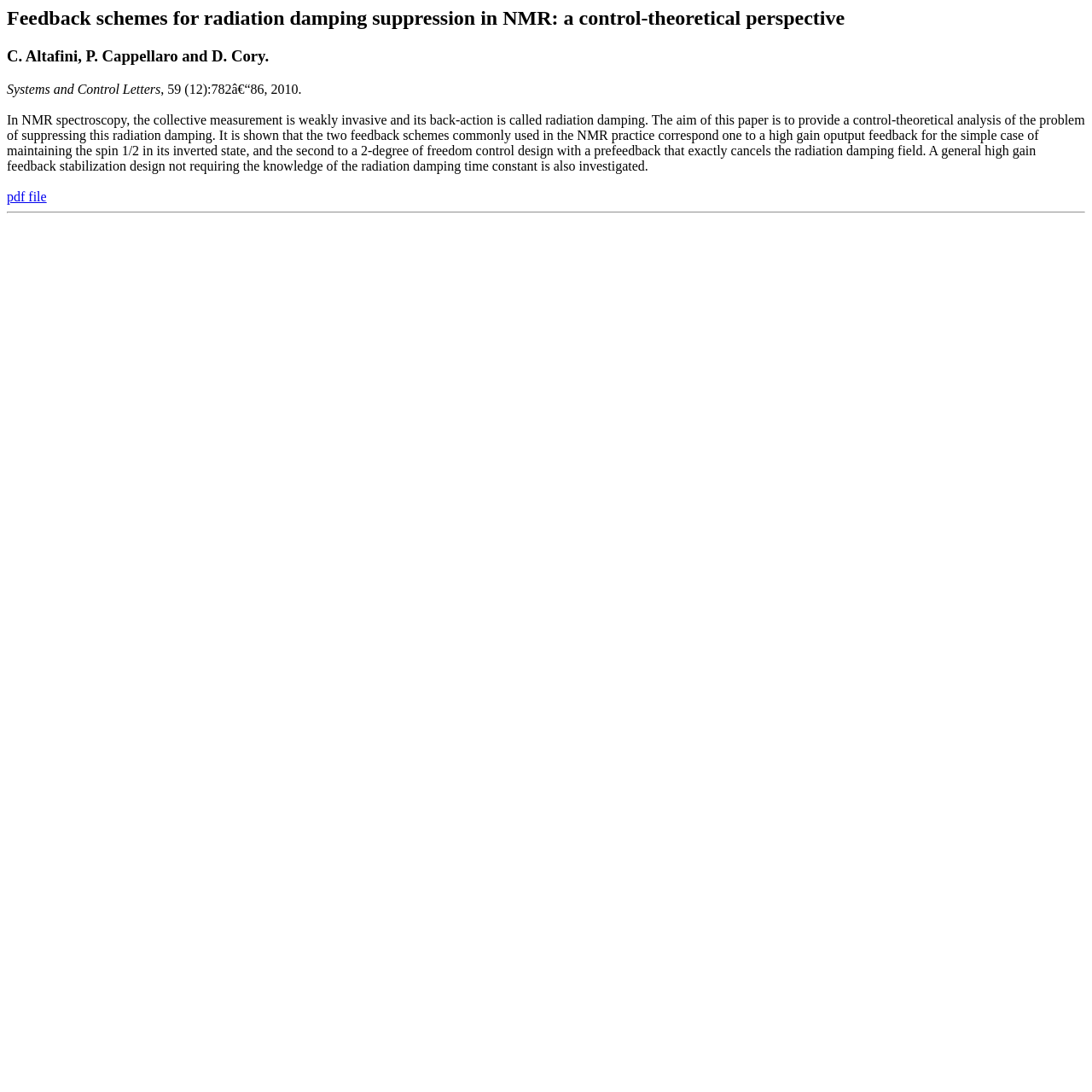What type of file can be downloaded?
Give a detailed and exhaustive answer to the question.

I found the type of file that can be downloaded by looking at the link element with the text 'pdf file', which is located below the paper's description.